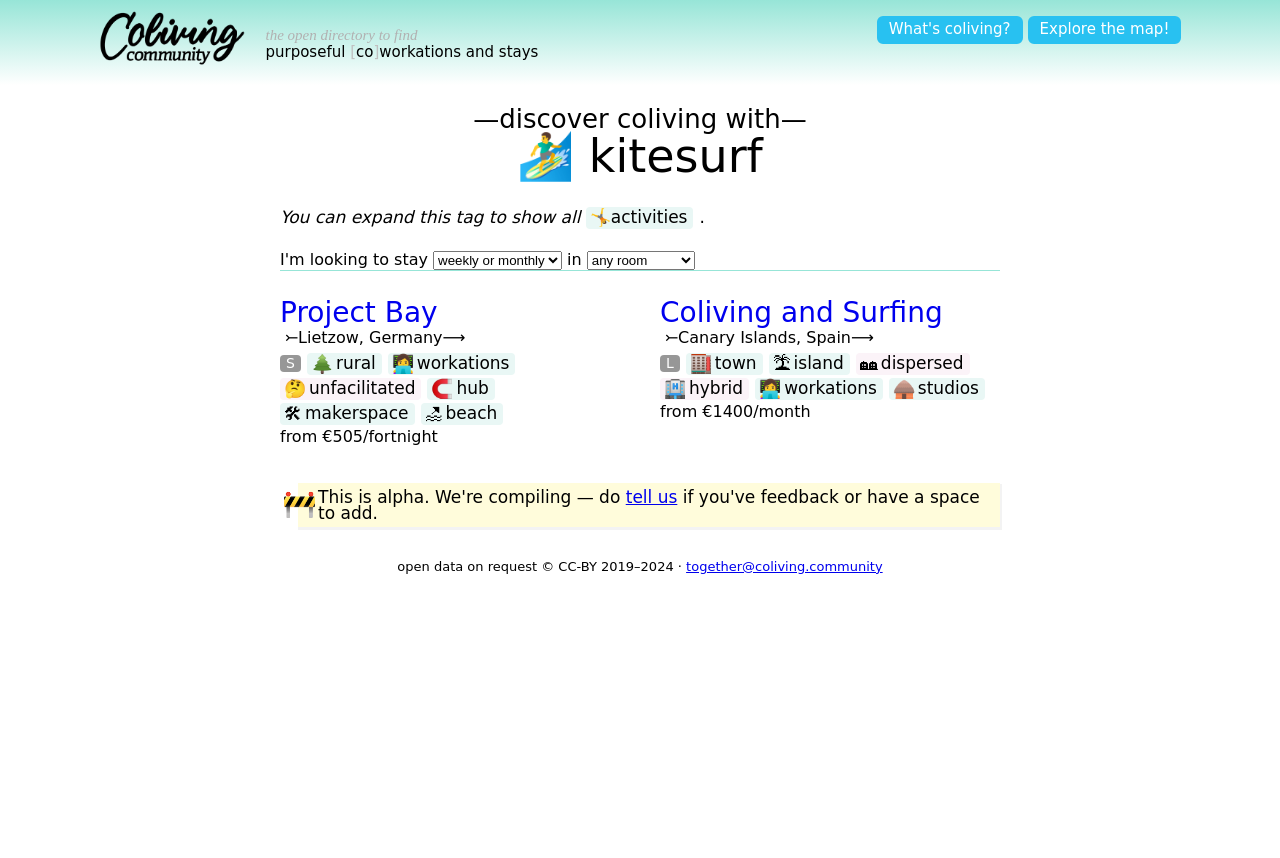Can you extract the primary headline text from the webpage?

—discover coliving with—
🏄‍♂️ kitesurf